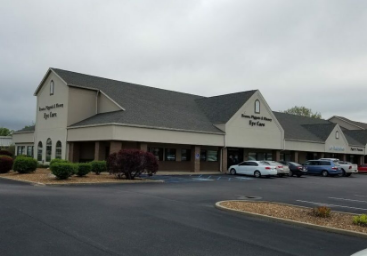Summarize the image with a detailed caption.

This image showcases the exterior of the Evans & Taylor Eye Care facility located on Creasy Lane in Lafayette, Indiana. The building features a modern architectural design with a sloped roof and clean lines, prominently displaying the name "Evans & Taylor Eye Care" above the entrance. The structure is situated in a well-maintained area, surrounded by neatly landscaped grounds featuring low shrubs and a gravel bed. A spacious parking lot is visible, accommodating several vehicles, indicating a welcoming environment for patients and visitors. The sky is overcast, suggesting a typical day in the area, while the overall setting reflects a professional and approachable atmosphere for eye care services.